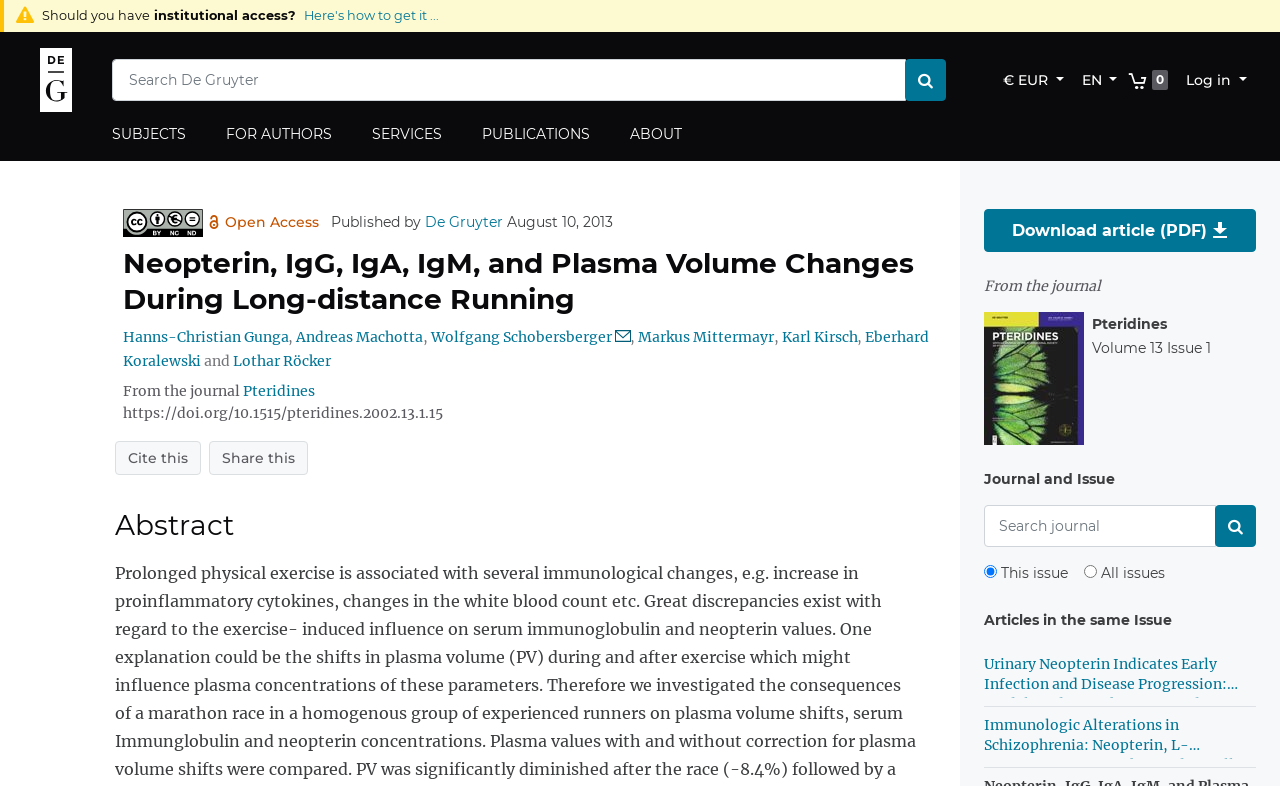Locate the bounding box coordinates of the element I should click to achieve the following instruction: "Search for articles".

[0.088, 0.075, 0.708, 0.128]